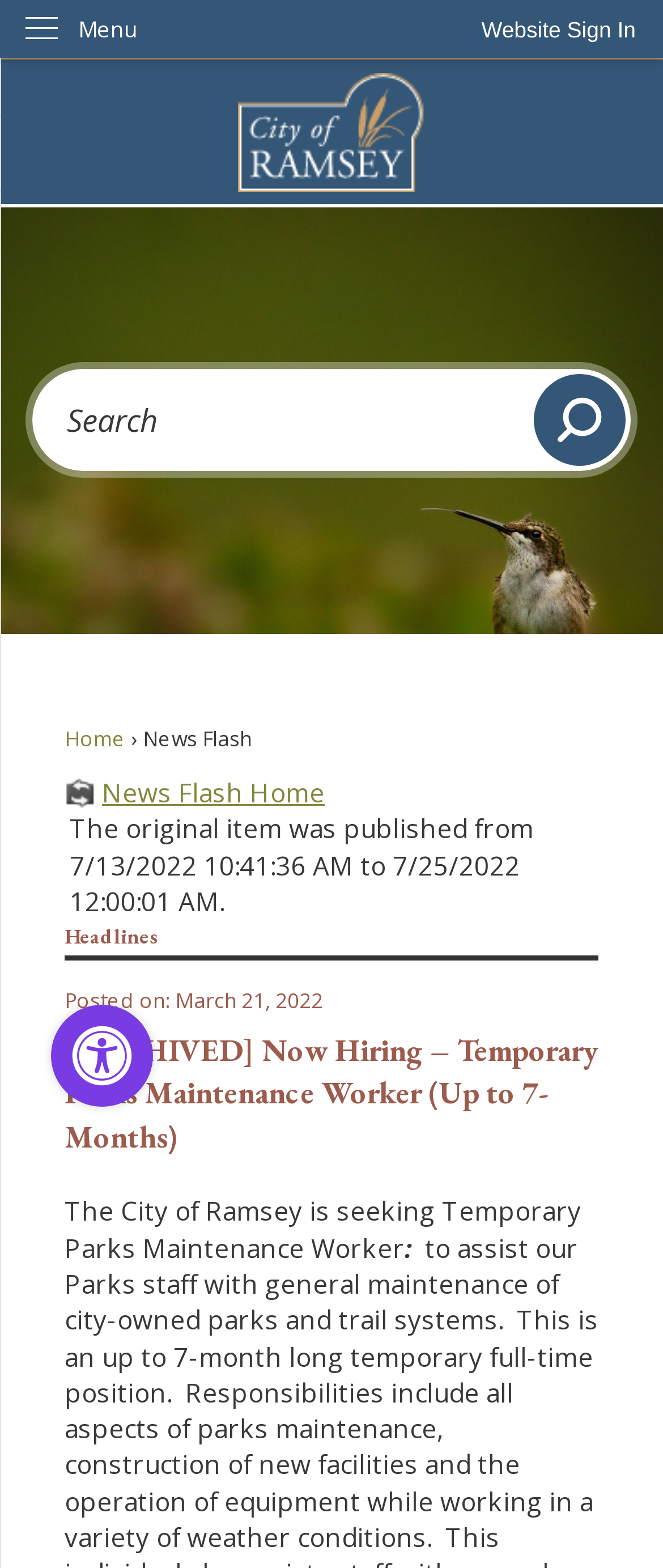Identify the bounding box coordinates for the UI element mentioned here: "Skip to Main Content". Provide the coordinates as four float values between 0 and 1, i.e., [left, top, right, bottom].

[0.0, 0.0, 0.044, 0.019]